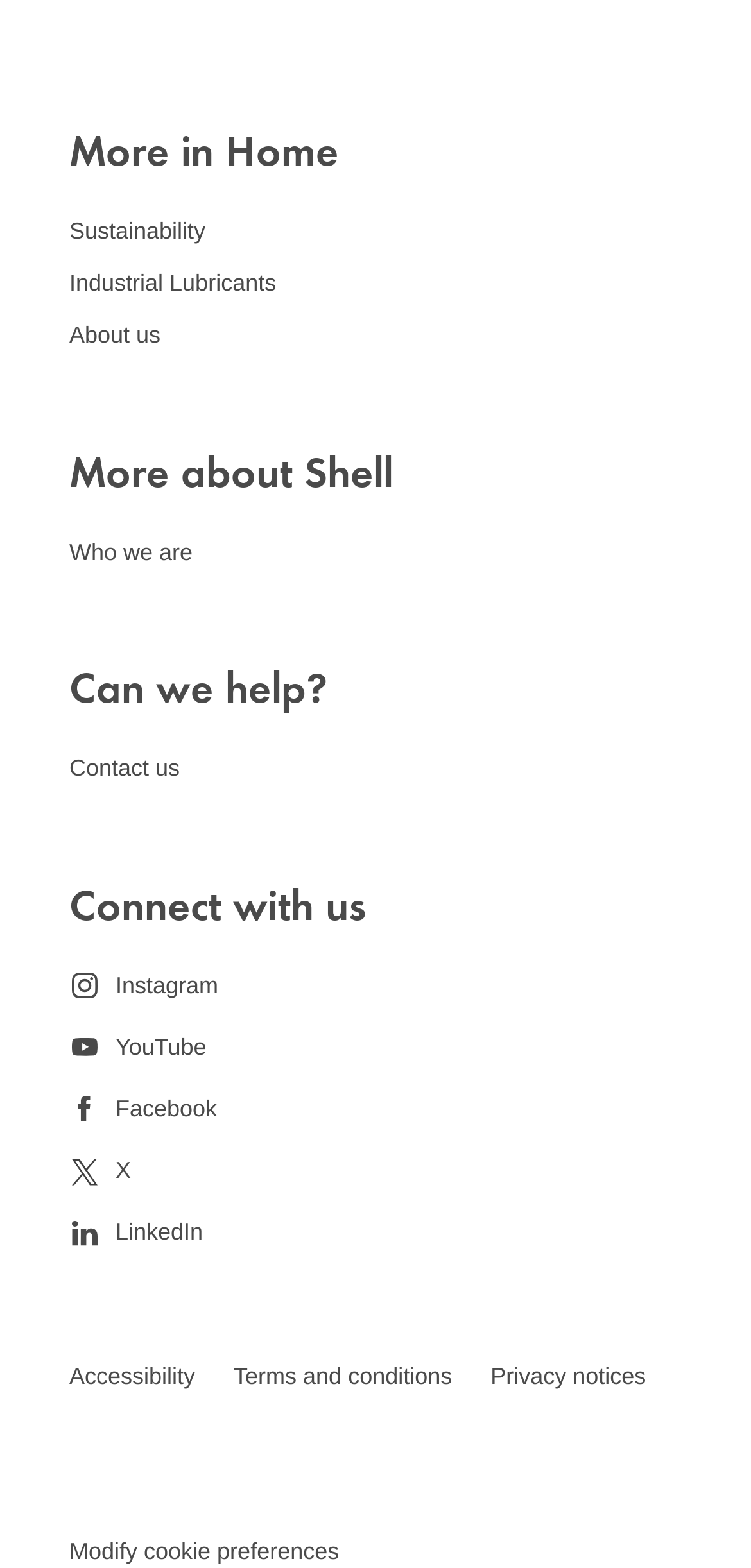Given the webpage screenshot, identify the bounding box of the UI element that matches this description: "Contact us".

[0.092, 0.482, 0.239, 0.499]